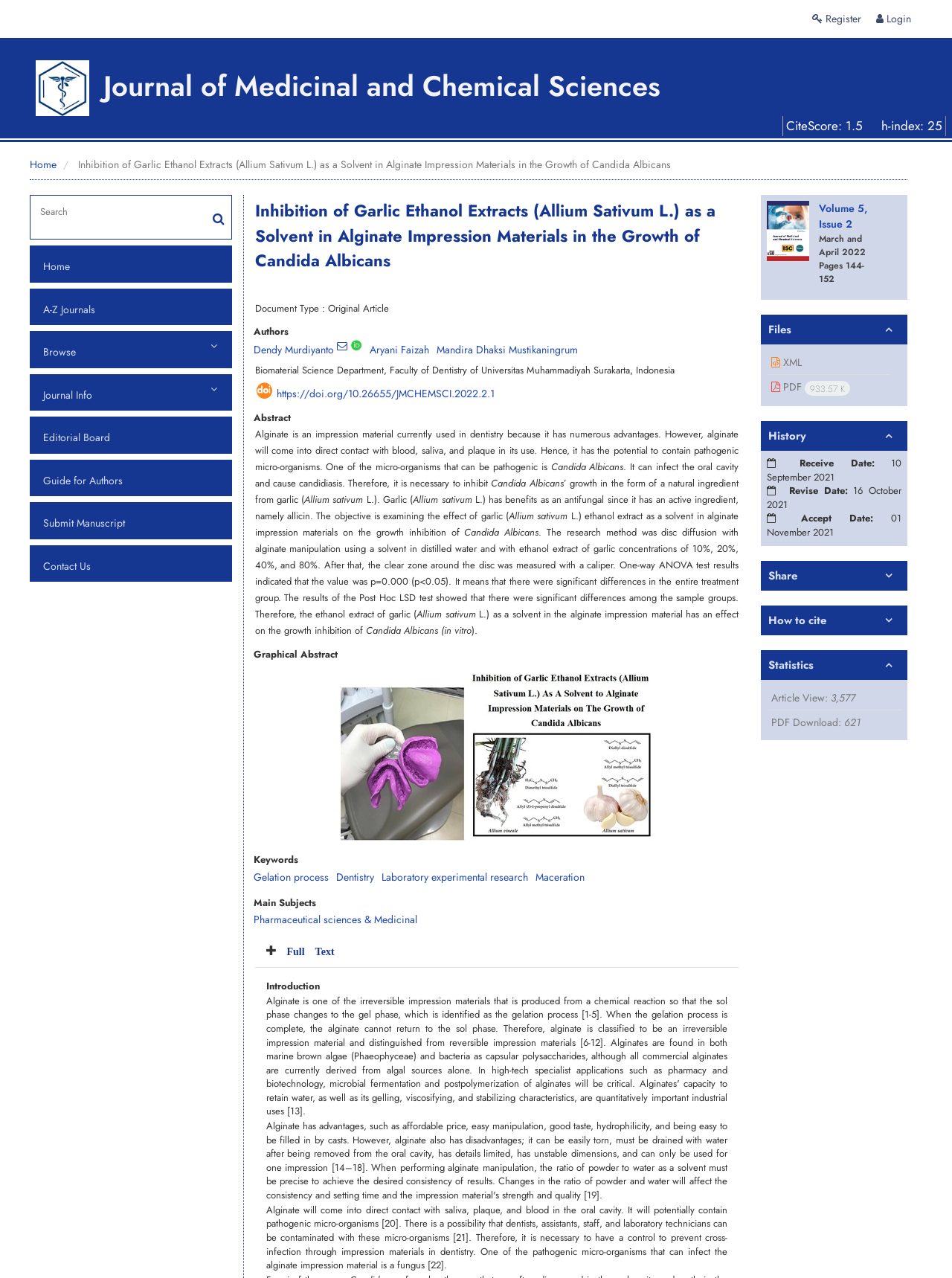Highlight the bounding box coordinates of the element you need to click to perform the following instruction: "search."

[0.032, 0.153, 0.243, 0.175]